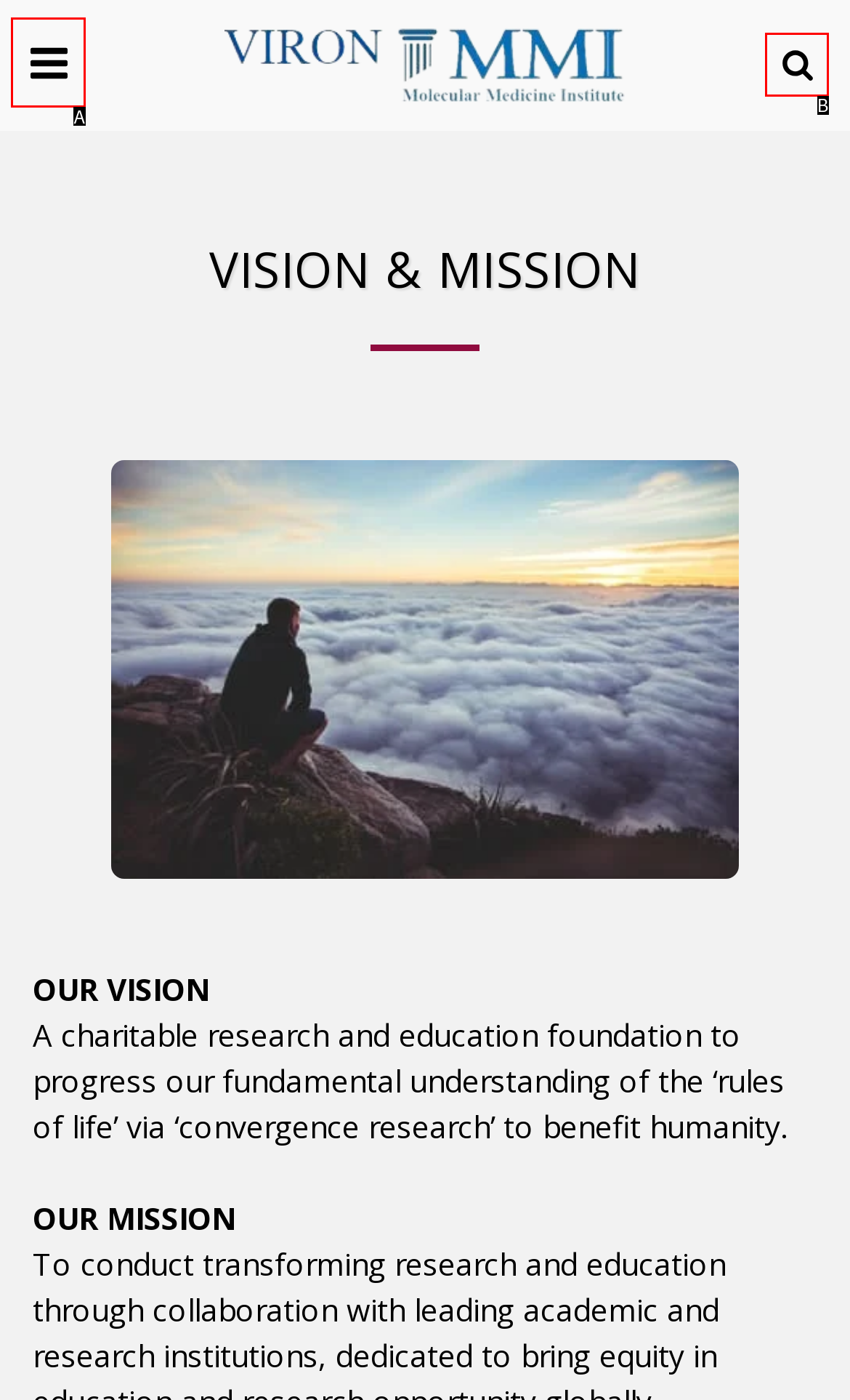Match the description: alt="search" to one of the options shown. Reply with the letter of the best match.

B